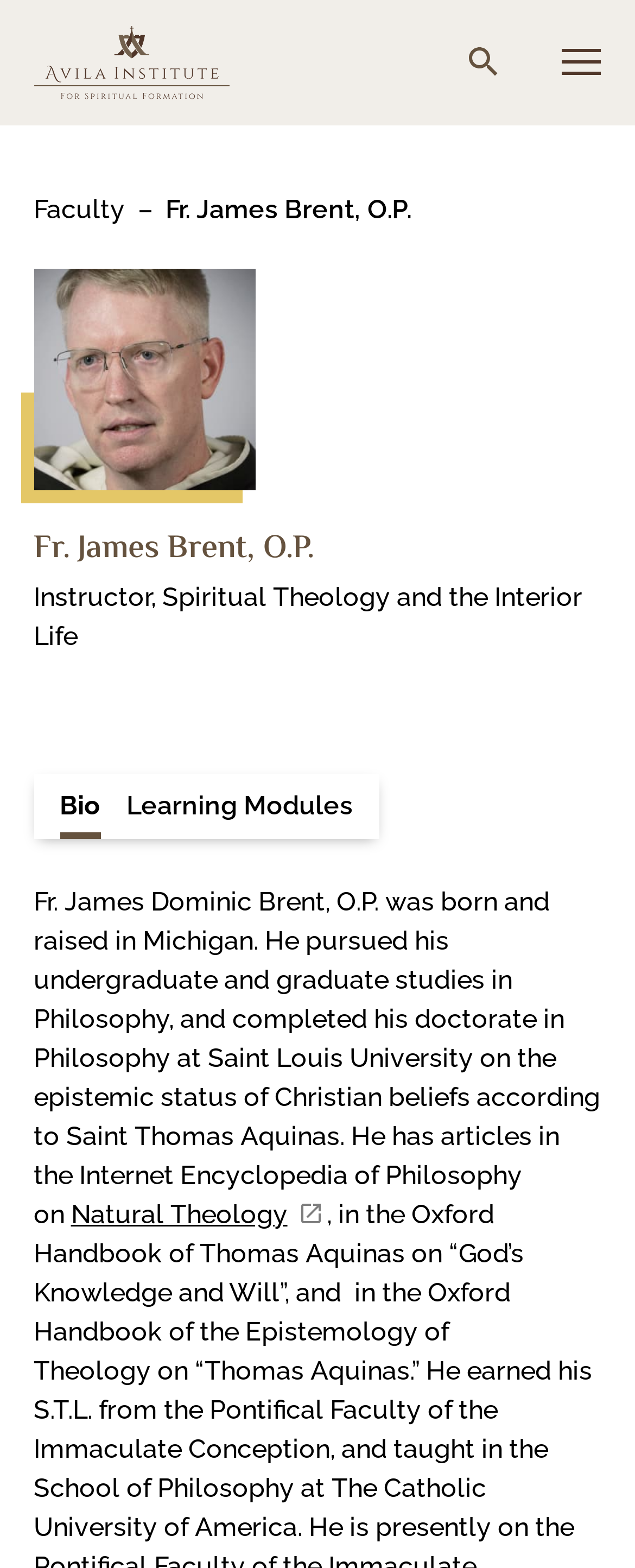Create an elaborate caption for the webpage.

The webpage is about Fr. James Dominic Brent, O.P., an instructor at the Avila Institute. At the top left, there is a link to the Avila Institute, accompanied by an image with the same name. On the top right, there are two buttons: a "Search" button and a "Menu" button that expands to reveal a navigation menu.

Below the top section, there is a navigation bar with breadcrumbs, showing the path "Faculty" > "Fr. James Brent, O.P.". An image of Fr. James Brent, O.P. is displayed to the left of the navigation bar.

The main content area has a heading with the name "Fr. James Brent, O.P." followed by a subheading that describes his role as an instructor in Spiritual Theology and the Interior Life. Below this, there is a tab list with two tabs: "Bio" and "Learning Modules". The "Bio" tab is selected by default, and it displays a paragraph of text that describes Fr. James Brent's background, including his education and research interests. The text mentions that he has written articles on Natural Theology, which is linked to an external resource.